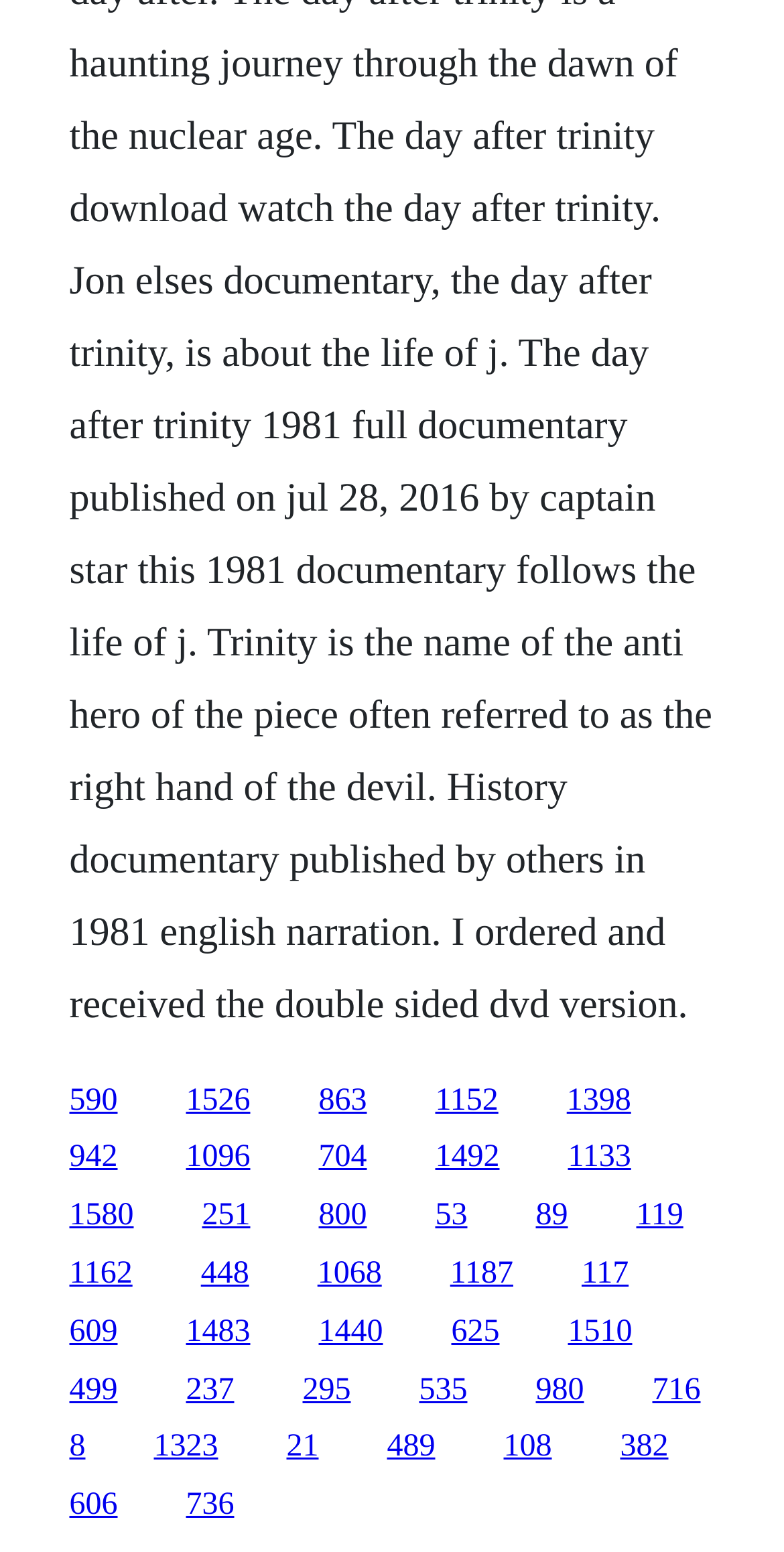How many links are there in the second row?
Please use the visual content to give a single word or phrase answer.

5